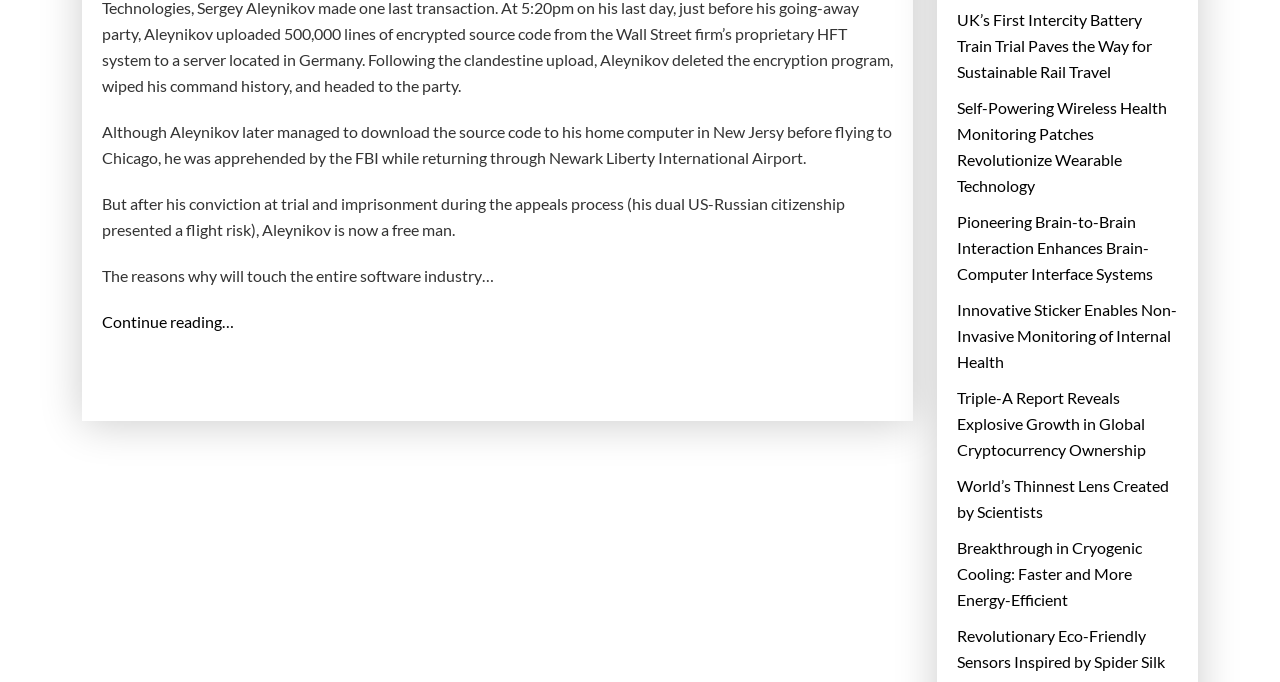What is the common theme among the links on the right side?
Please provide a comprehensive answer based on the visual information in the image.

The links on the right side of the page are all related to science and technology, covering topics such as sustainable rail travel, wearable technology, brain-computer interfaces, and eco-friendly sensors, indicating a common theme of scientific innovation and technological advancements.